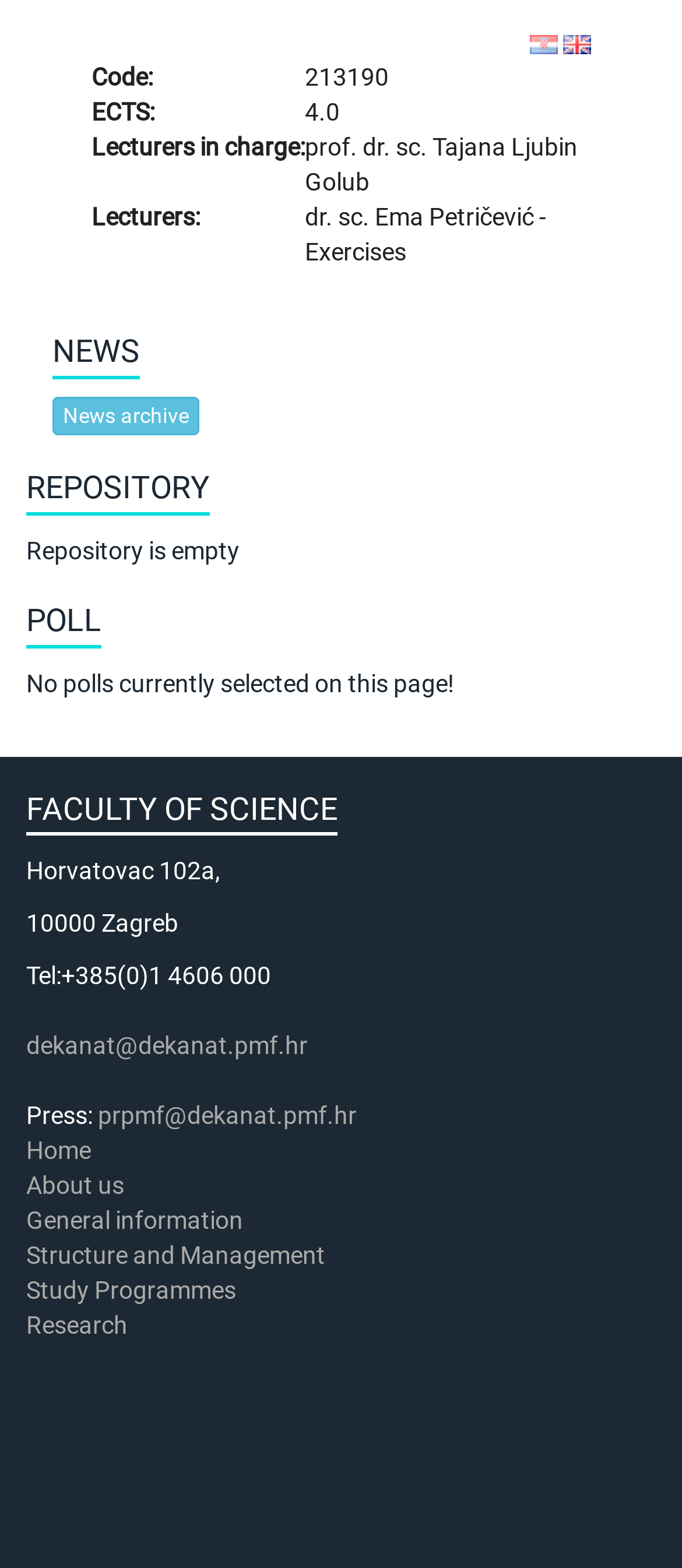Answer succinctly with a single word or phrase:
What is the faculty name?

FACULTY OF SCIENCE